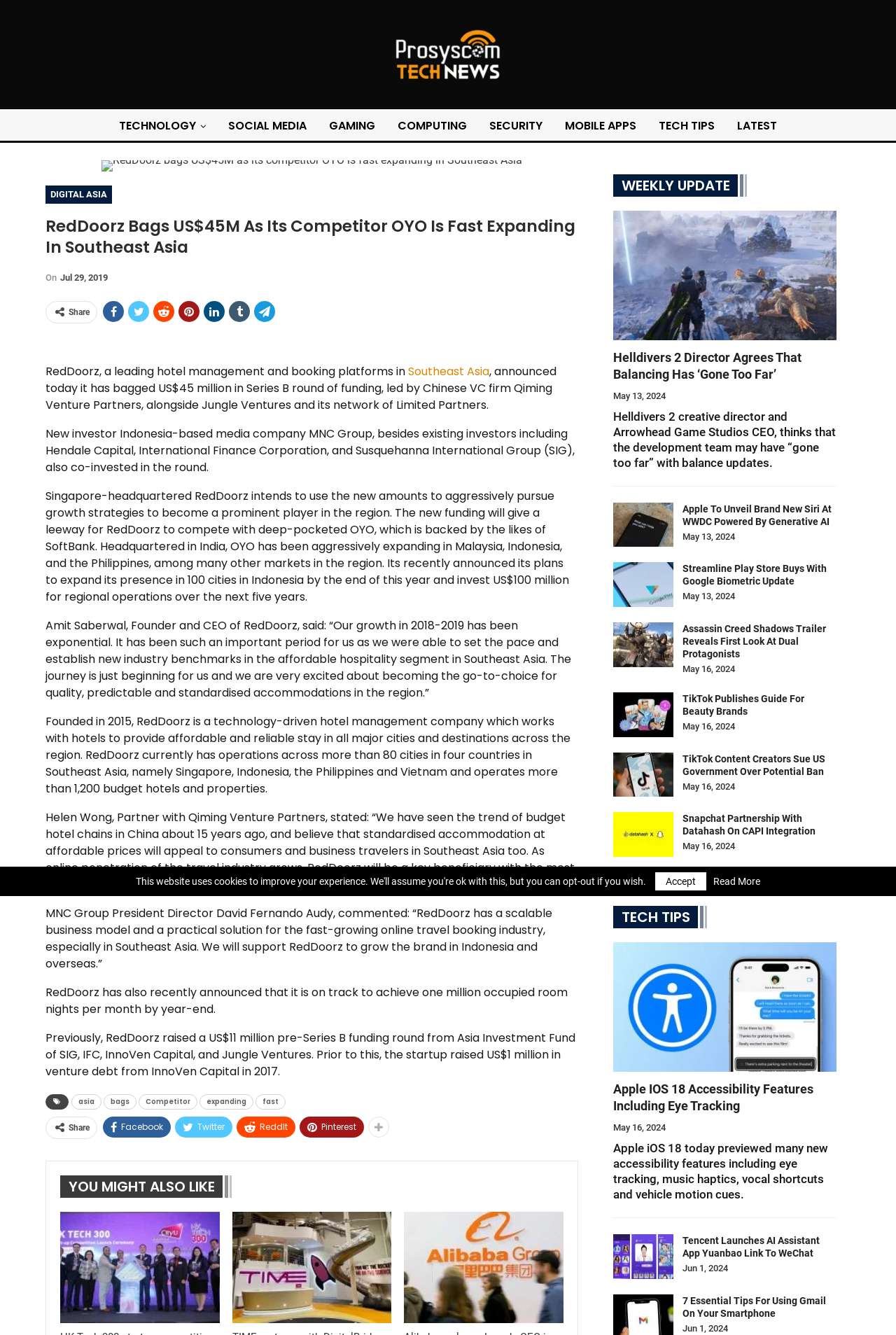Please provide a comprehensive response to the question based on the details in the image: What is the goal of RedDoorz in terms of occupied room nights per month?

The article mentions that RedDoorz is on track to achieve one million occupied room nights per month by year-end, indicating the company's growth ambitions.